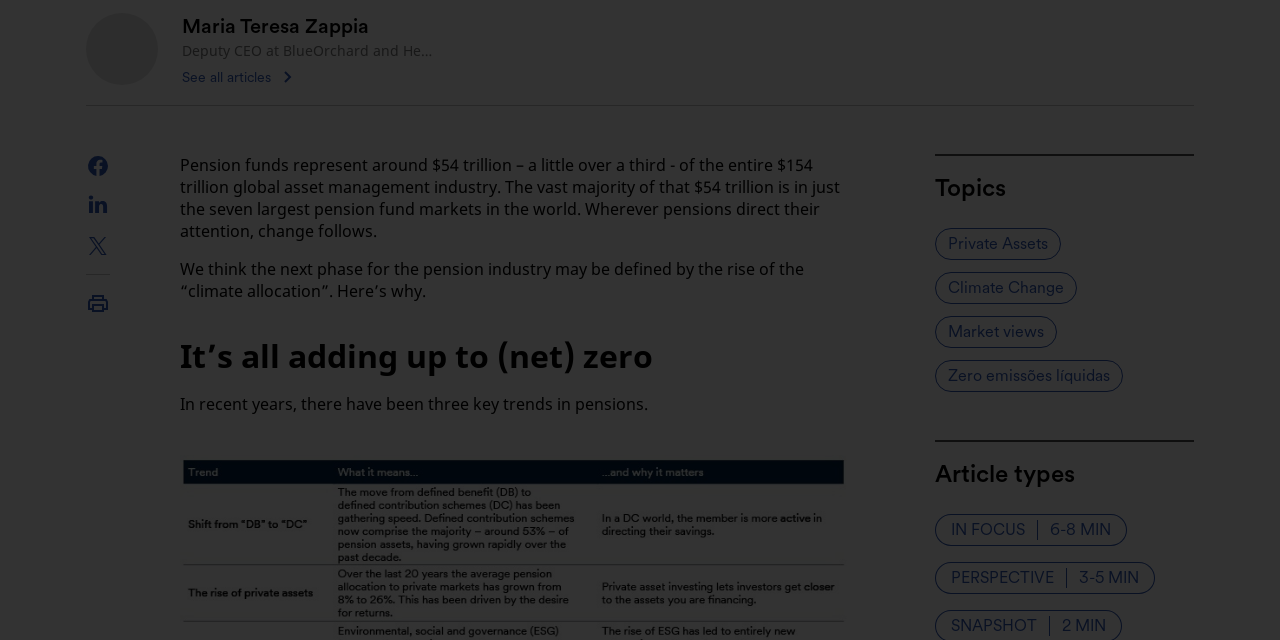Based on the element description "Zero emissões líquidas", predict the bounding box coordinates of the UI element.

[0.73, 0.562, 0.877, 0.612]